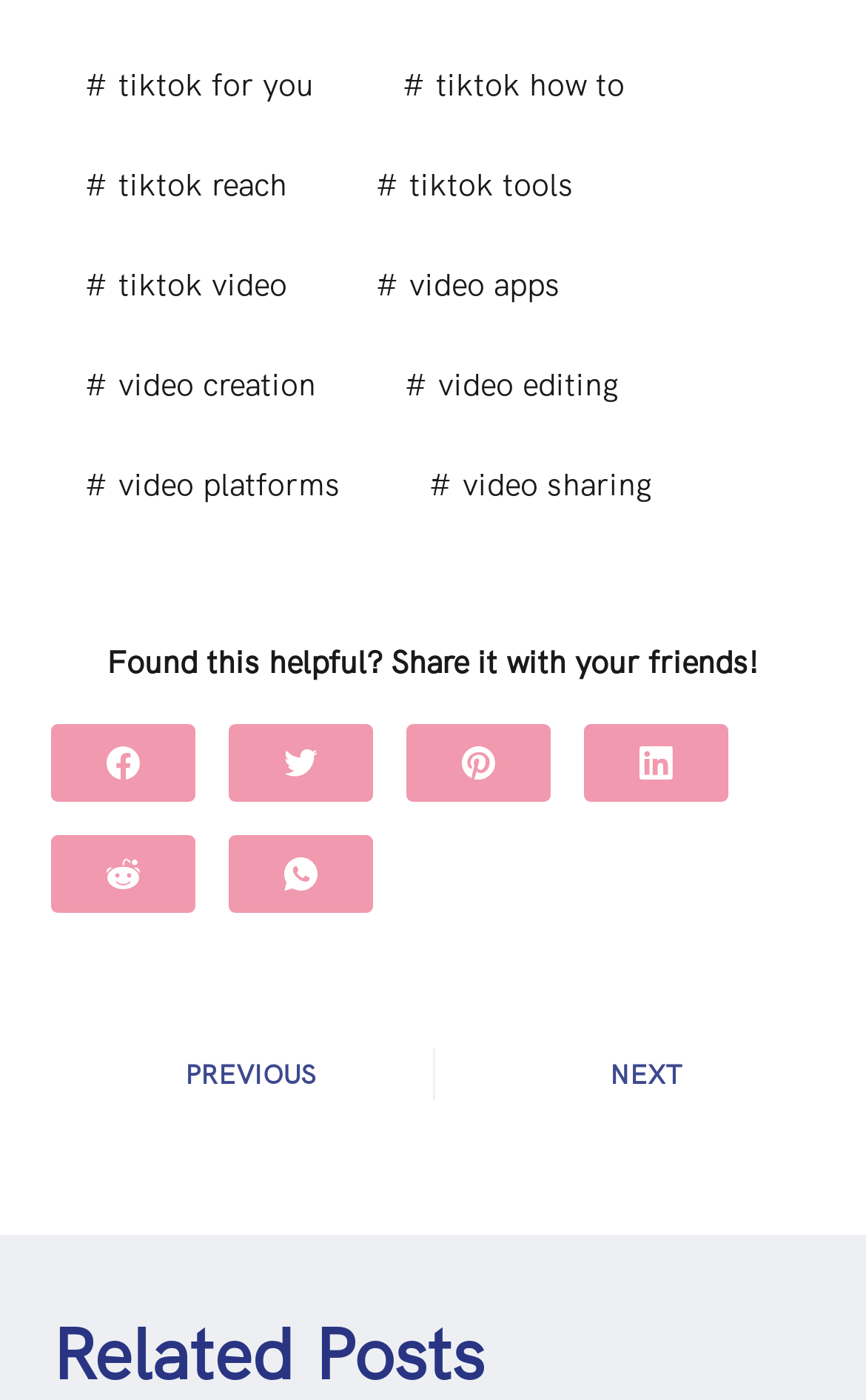Extract the bounding box coordinates for the UI element described by the text: "name="message"". The coordinates should be in the form of [left, top, right, bottom] with values between 0 and 1.

None